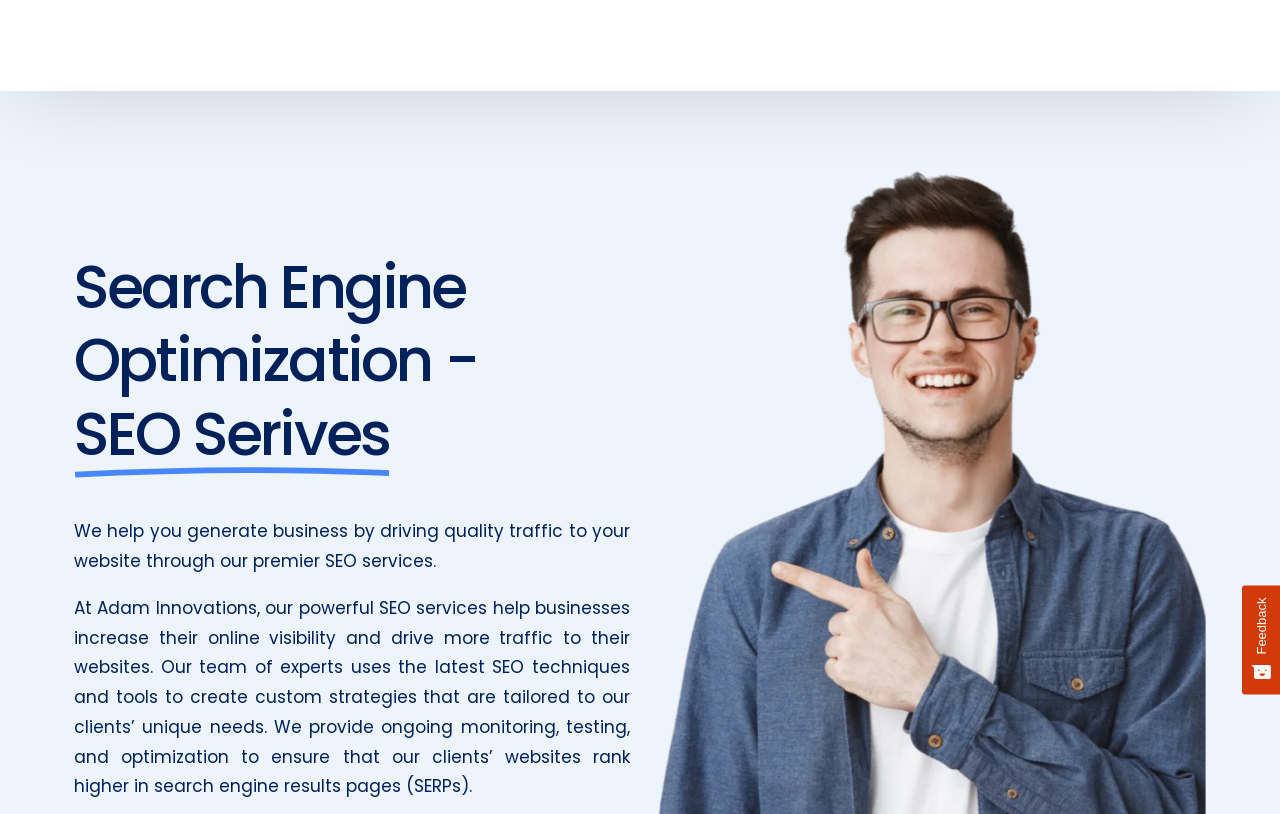Determine the bounding box coordinates of the region I should click to achieve the following instruction: "Contact us". Ensure the bounding box coordinates are four float numbers between 0 and 1, i.e., [left, top, right, bottom].

[0.694, 0.0, 0.771, 0.112]